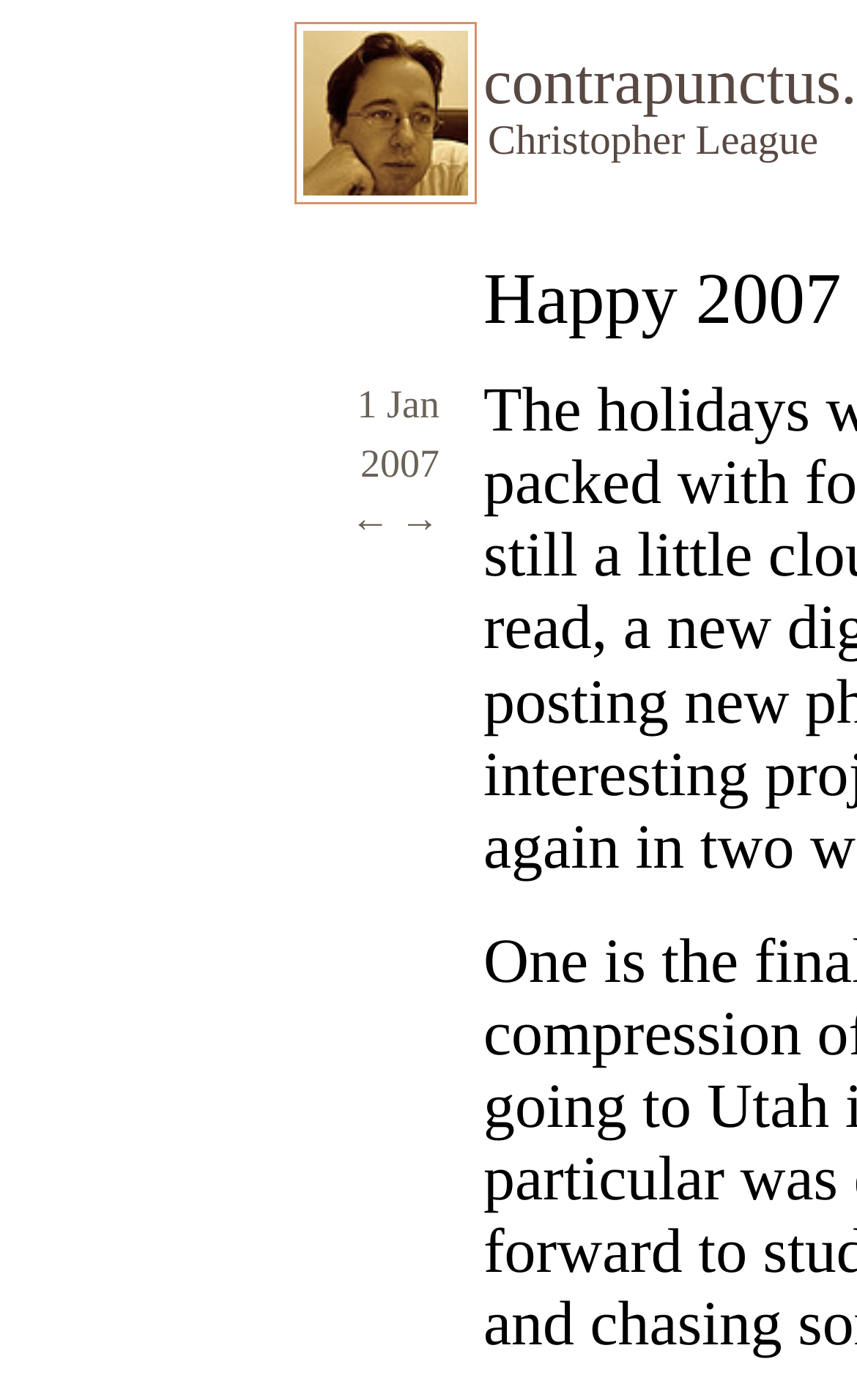Mark the bounding box of the element that matches the following description: "1 Jan".

[0.417, 0.273, 0.513, 0.304]